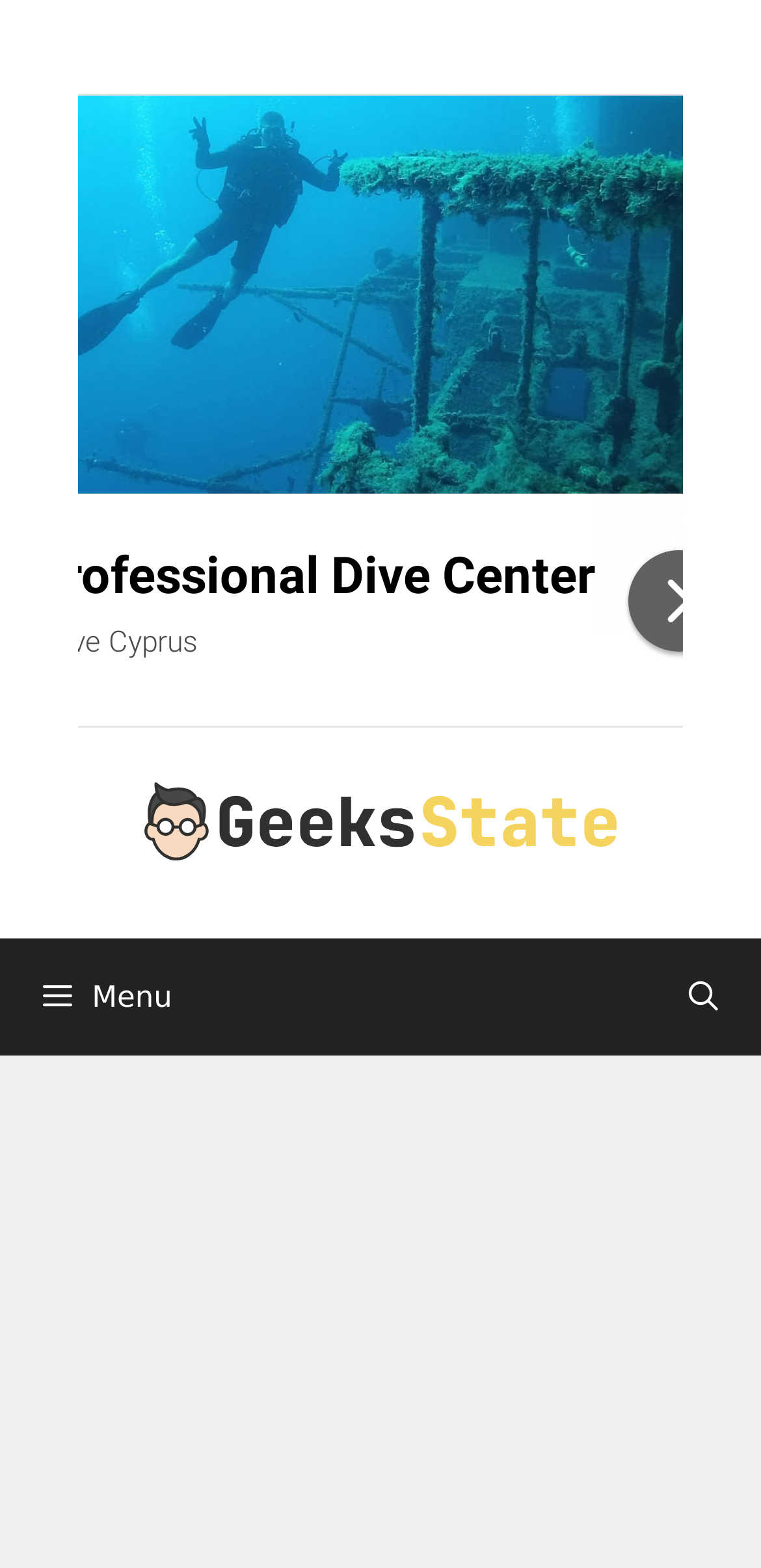Identify the bounding box for the UI element specified in this description: "Menu". The coordinates must be four float numbers between 0 and 1, formatted as [left, top, right, bottom].

[0.0, 0.598, 1.0, 0.673]